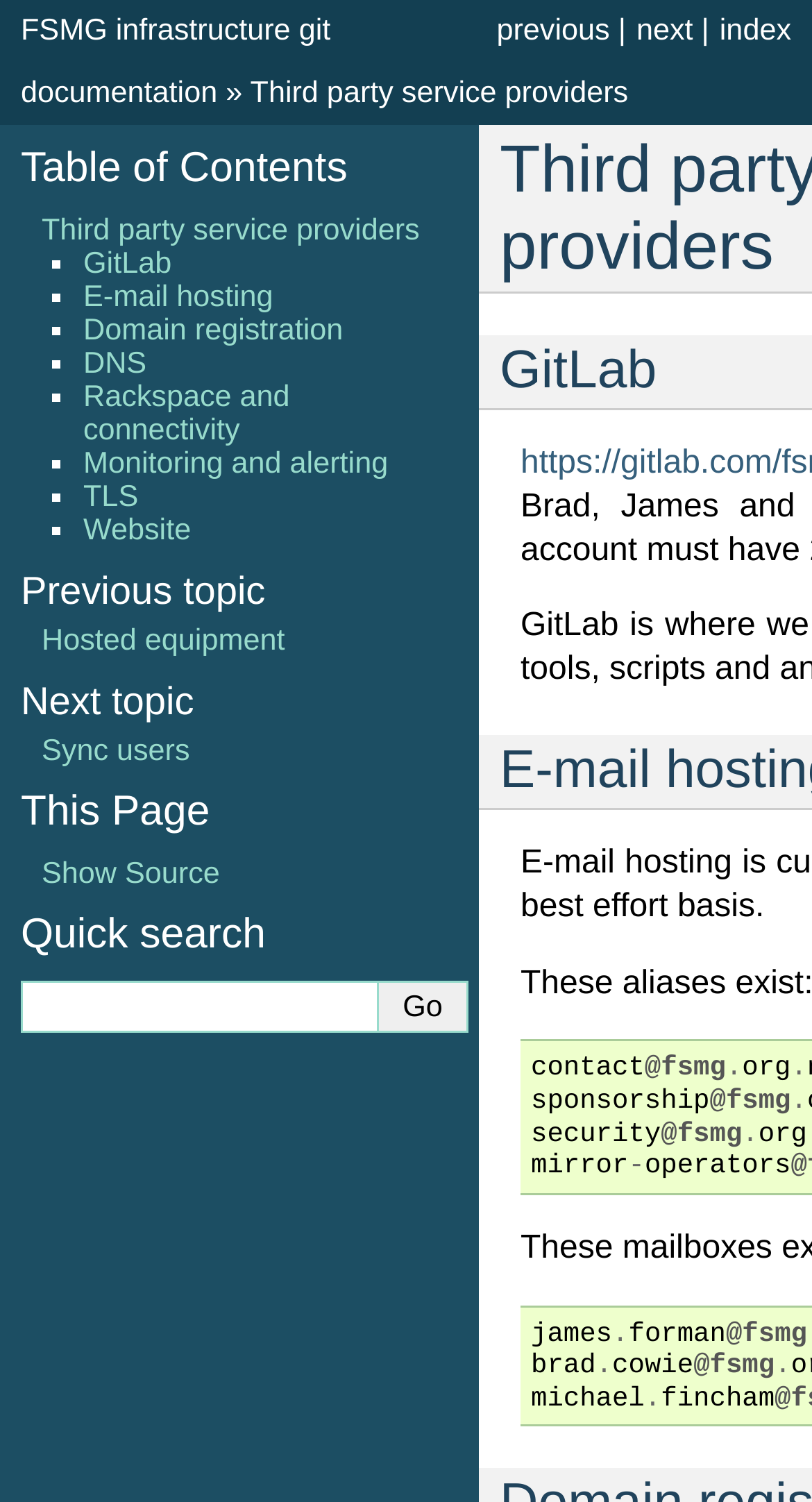Determine the bounding box coordinates of the clickable region to follow the instruction: "View job categories".

None